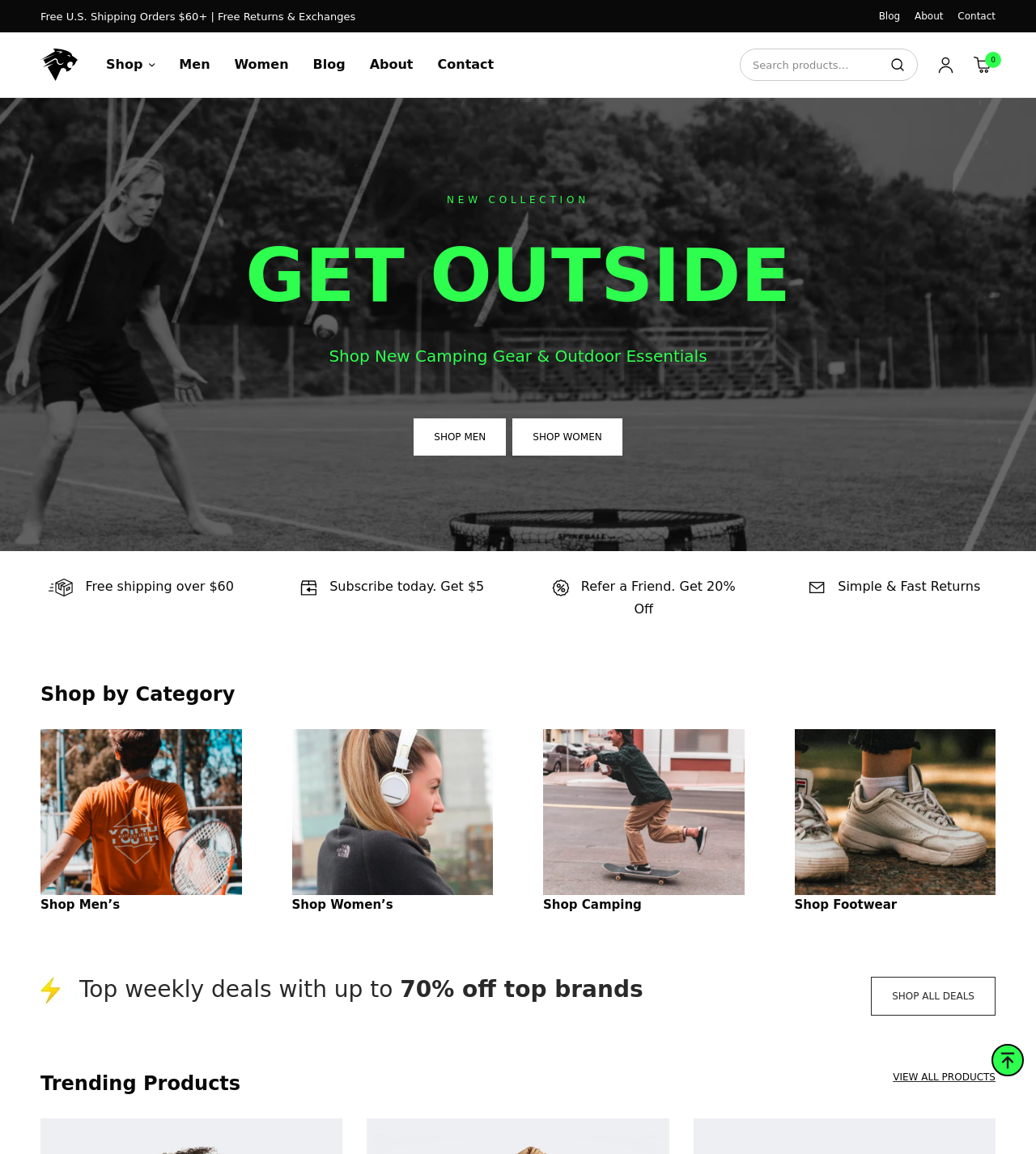Please identify the bounding box coordinates for the region that you need to click to follow this instruction: "Get 20% off by referring a friend".

[0.561, 0.502, 0.71, 0.534]